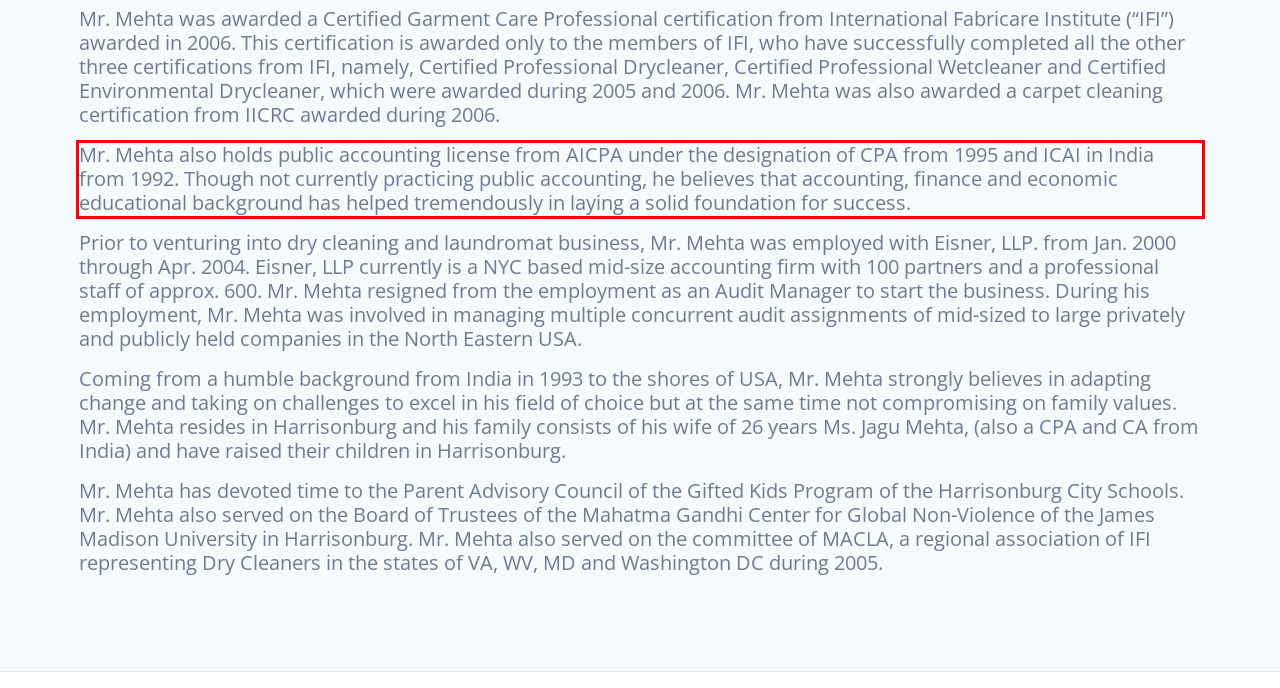In the screenshot of the webpage, find the red bounding box and perform OCR to obtain the text content restricted within this red bounding box.

Mr. Mehta also holds public accounting license from AICPA under the designation of CPA from 1995 and ICAI in India from 1992. Though not currently practicing public accounting, he believes that accounting, finance and economic educational background has helped tremendously in laying a solid foundation for success.